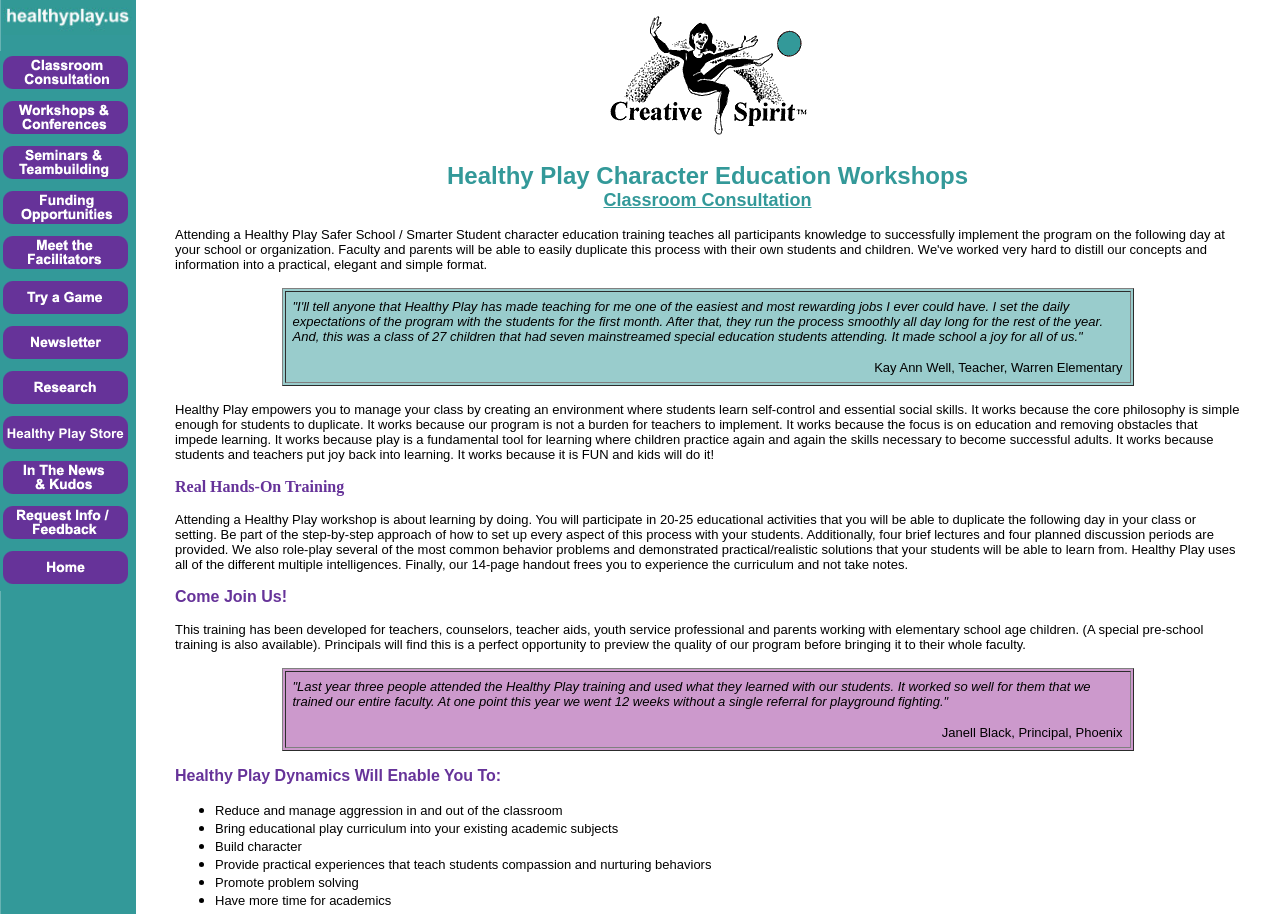Highlight the bounding box coordinates of the element that should be clicked to carry out the following instruction: "Click on the link to contact the Saint Mary's College of California Archives". The coordinates must be given as four float numbers ranging from 0 to 1, i.e., [left, top, right, bottom].

None